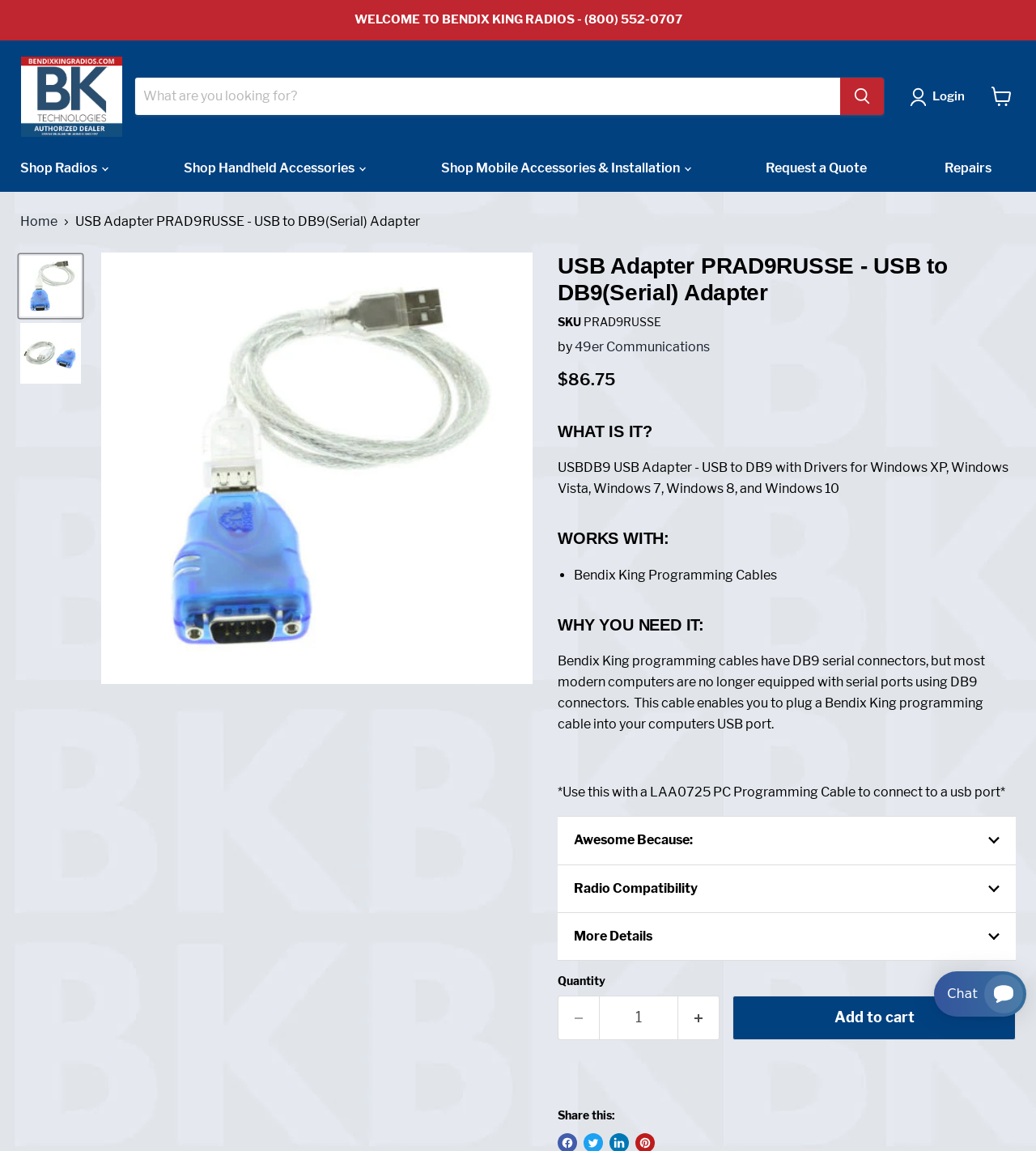Find the bounding box coordinates for the area that should be clicked to accomplish the instruction: "Search for AppSource applications".

None